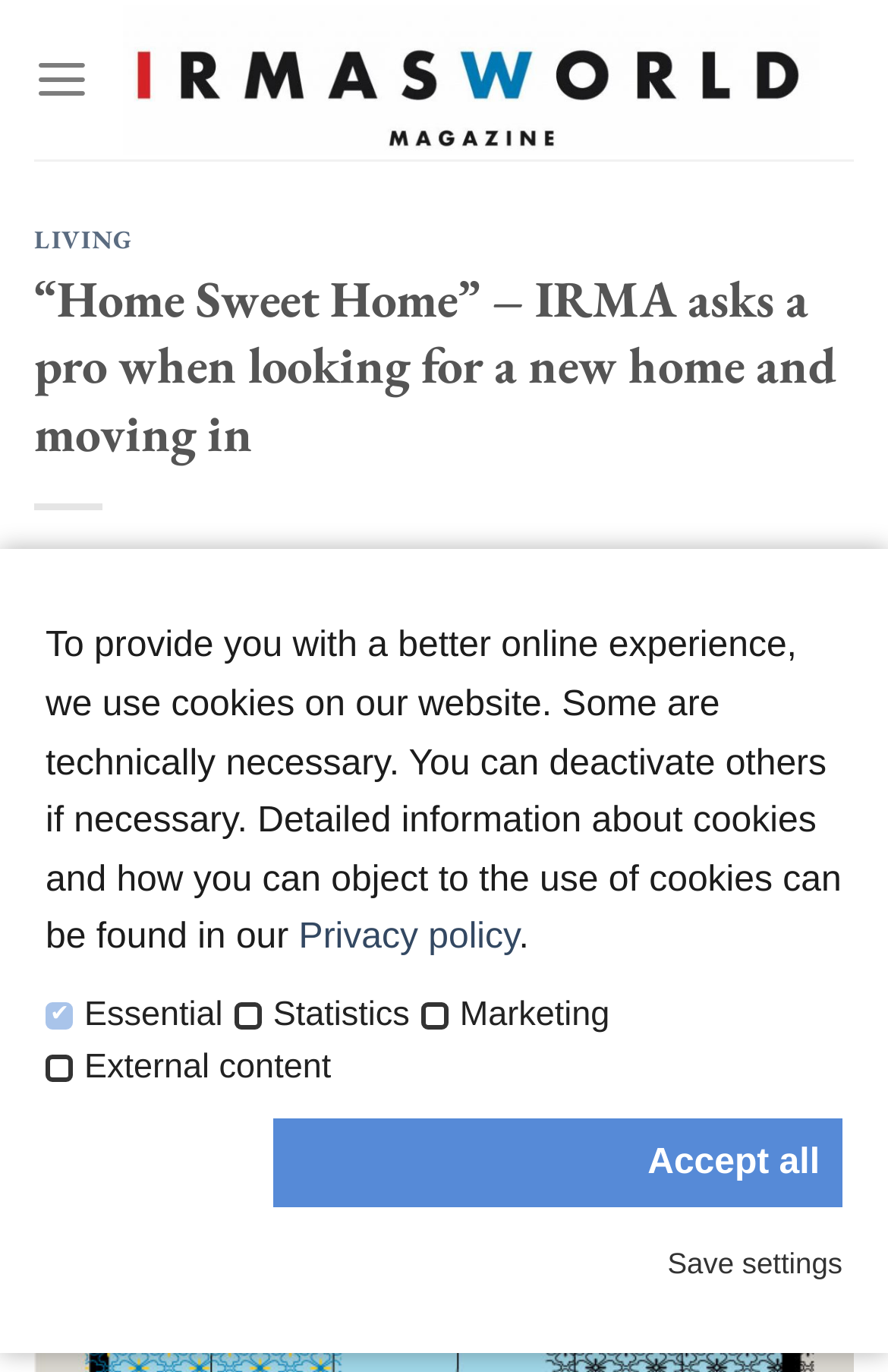What is the name of the website?
Use the image to give a comprehensive and detailed response to the question.

The name of the website can be found in the top-left corner of the webpage, where it says 'Irmas World' in an image and a link.